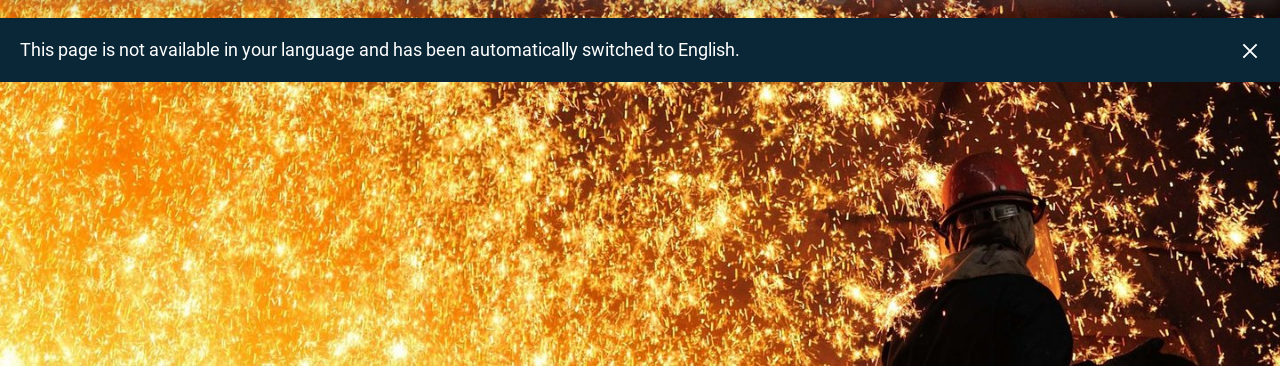What type of industry is depicted in the image?
Answer with a single word or phrase, using the screenshot for reference.

Metalworking or glass manufacturing